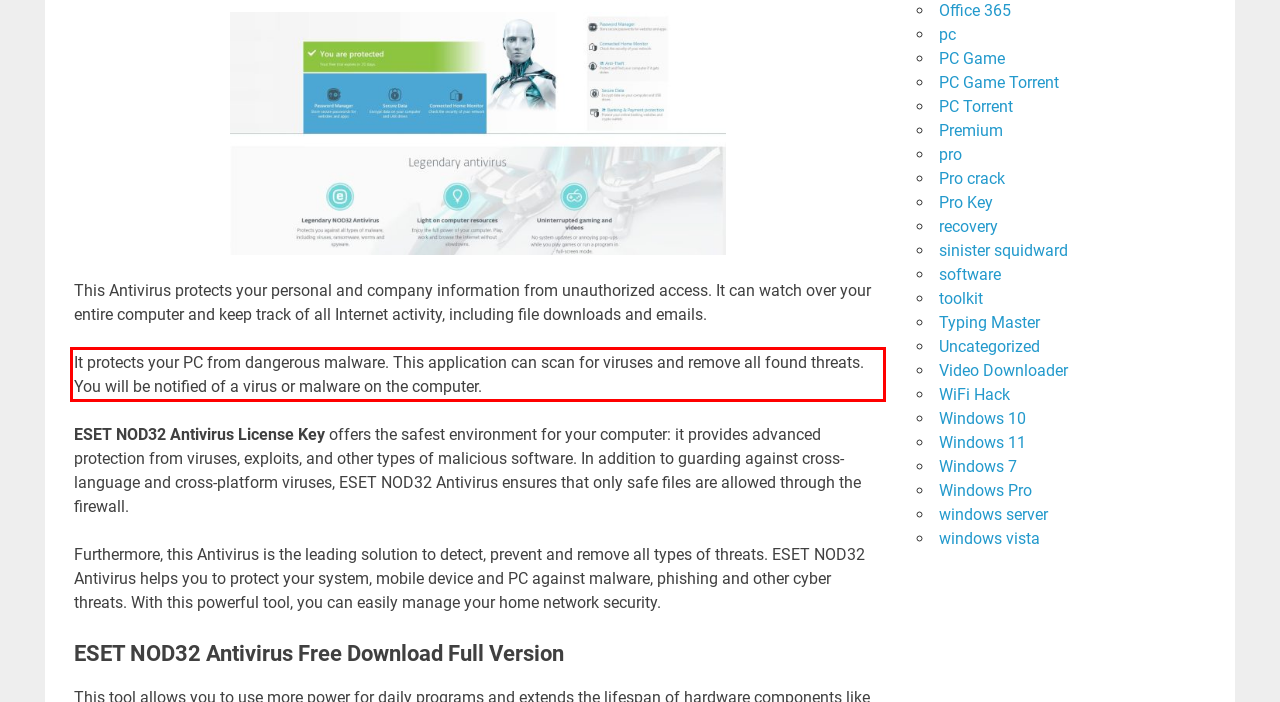Within the screenshot of the webpage, there is a red rectangle. Please recognize and generate the text content inside this red bounding box.

It protects your PC from dangerous malware. This application can scan for viruses and remove all found threats. You will be notified of a virus or malware on the computer.